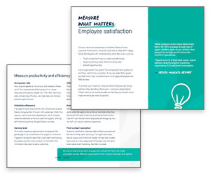Provide an in-depth description of the image you see.

The image features a visually appealing eBook cover titled "Measure What Matters: Employee Satisfaction." The design showcases a modern and professional look, with a prominent lightbulb graphic symbolizing ideas and insights. The top of the cover displays the title in bold, eye-catching text, inviting readers to explore strategies for measuring and enhancing employee satisfaction. The layout conveys a sense of clarity and organization, emphasizing the importance of productive engagement in the workplace. This resource is likely aimed at professionals looking to improve employee morale and effectiveness within their organizations.